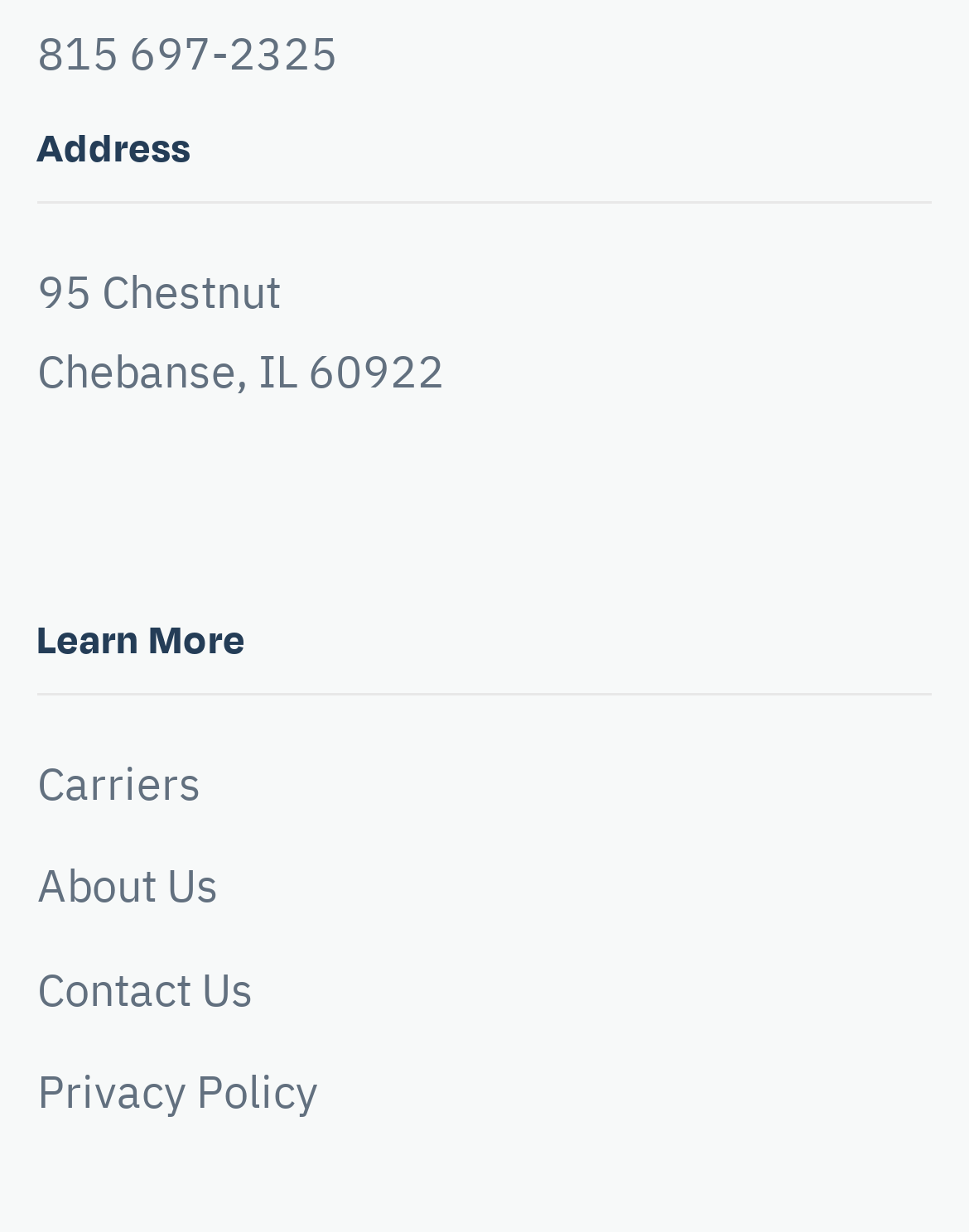Review the image closely and give a comprehensive answer to the question: How many links are there under 'Learn More'?

Under the 'Learn More' heading, there are four links: 'Carriers', 'About Us', 'Contact Us', and 'Privacy Policy'. These links can be found in a vertical list with bounding box coordinates [0.038, 0.604, 0.962, 0.668], [0.038, 0.688, 0.962, 0.752], [0.038, 0.772, 0.962, 0.835], and [0.038, 0.856, 0.962, 0.919] respectively.